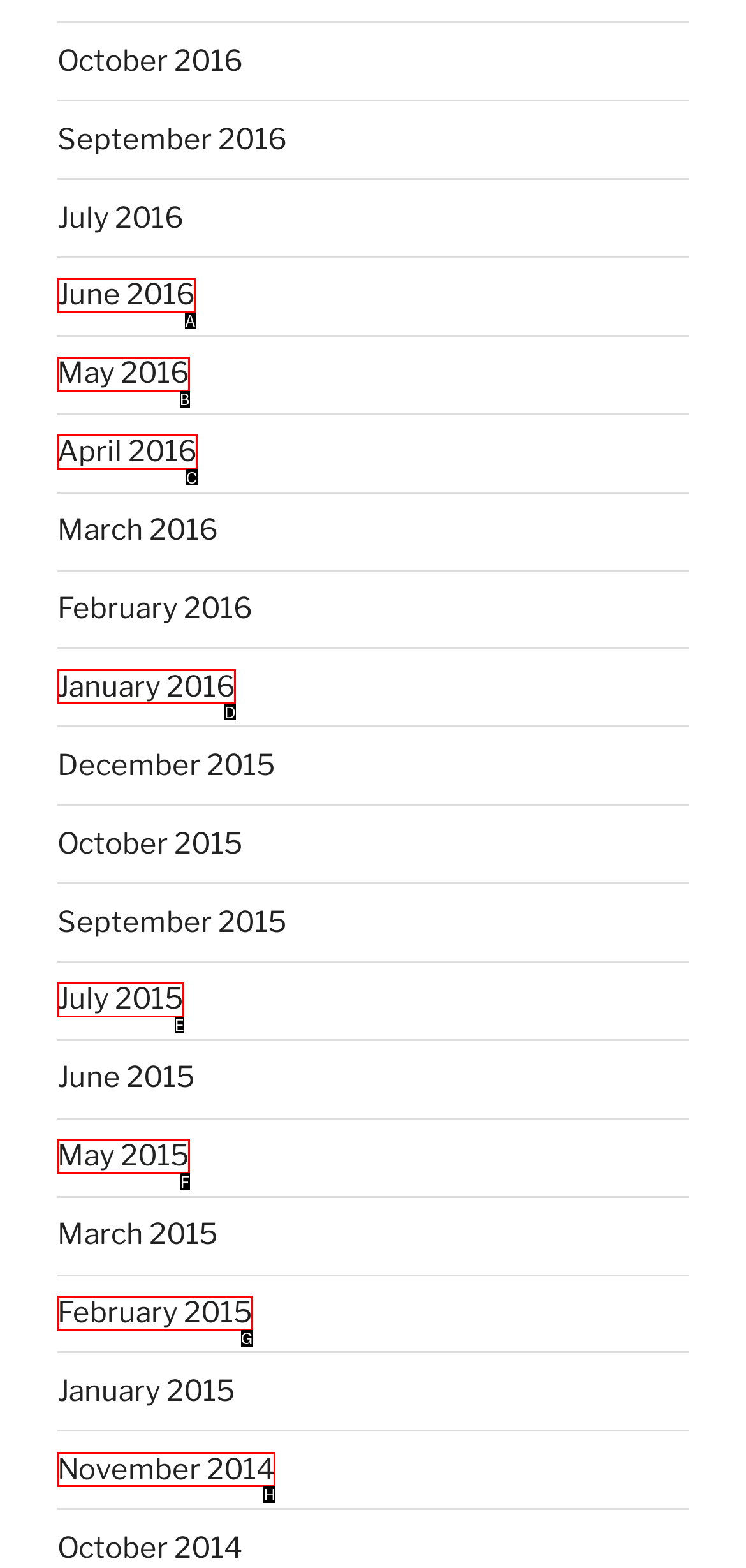Find the correct option to complete this instruction: Check the Cutting checkbox. Reply with the corresponding letter.

None